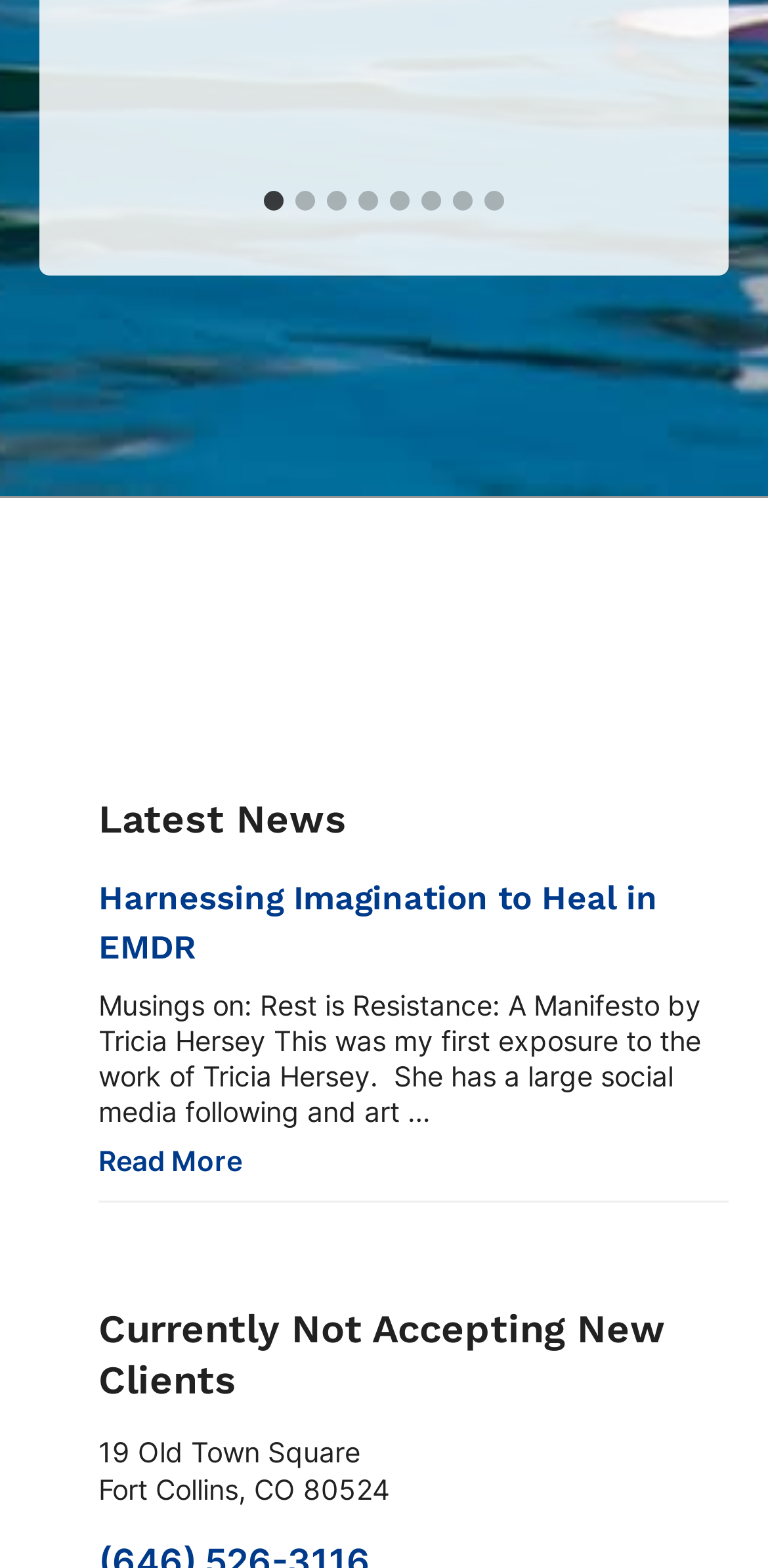What is the address of the location mentioned?
Look at the screenshot and give a one-word or phrase answer.

19 Old Town Square, Fort Collins, CO 80524